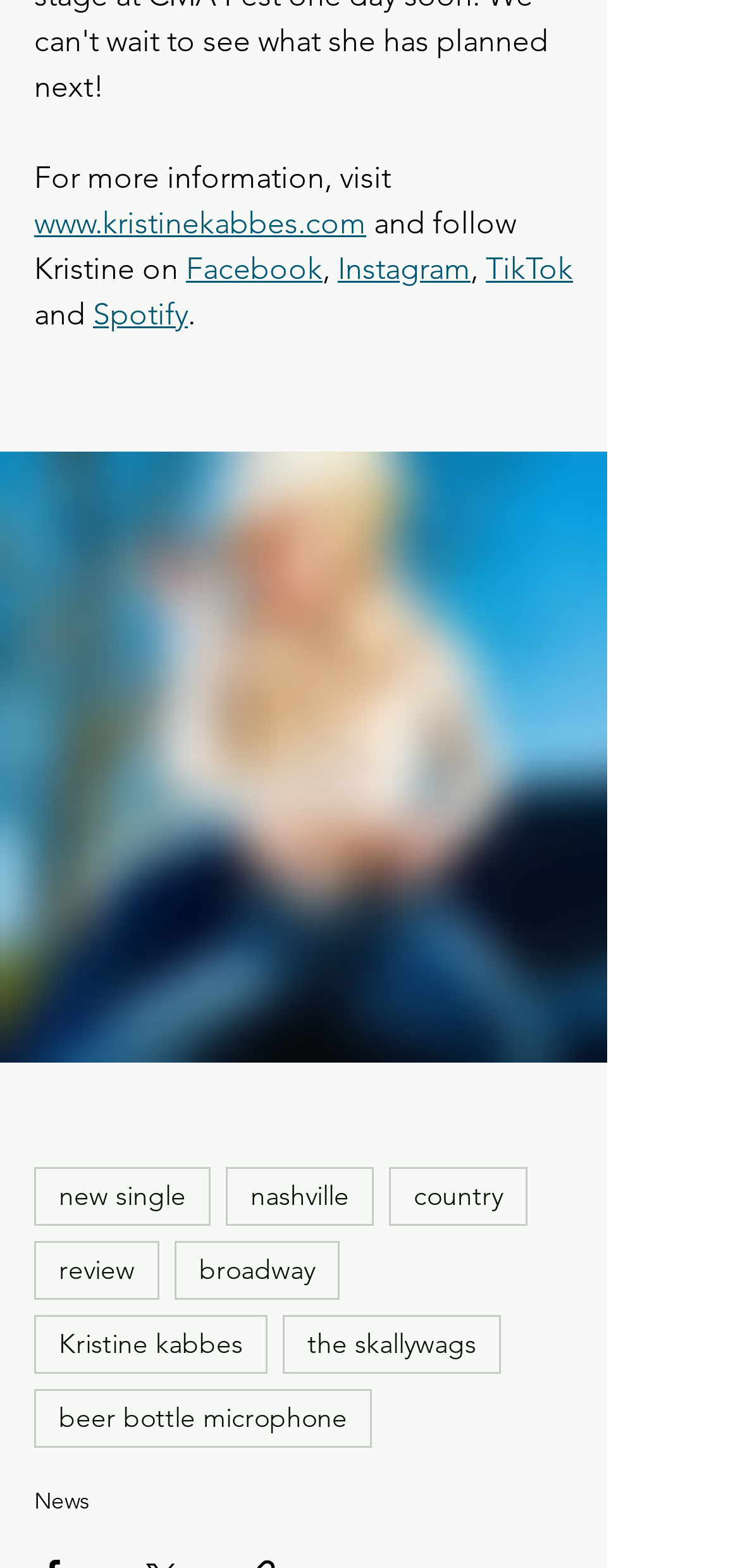Pinpoint the bounding box coordinates of the element you need to click to execute the following instruction: "Read Summer asthma tips for World Asthma Month". The bounding box should be represented by four float numbers between 0 and 1, in the format [left, top, right, bottom].

None